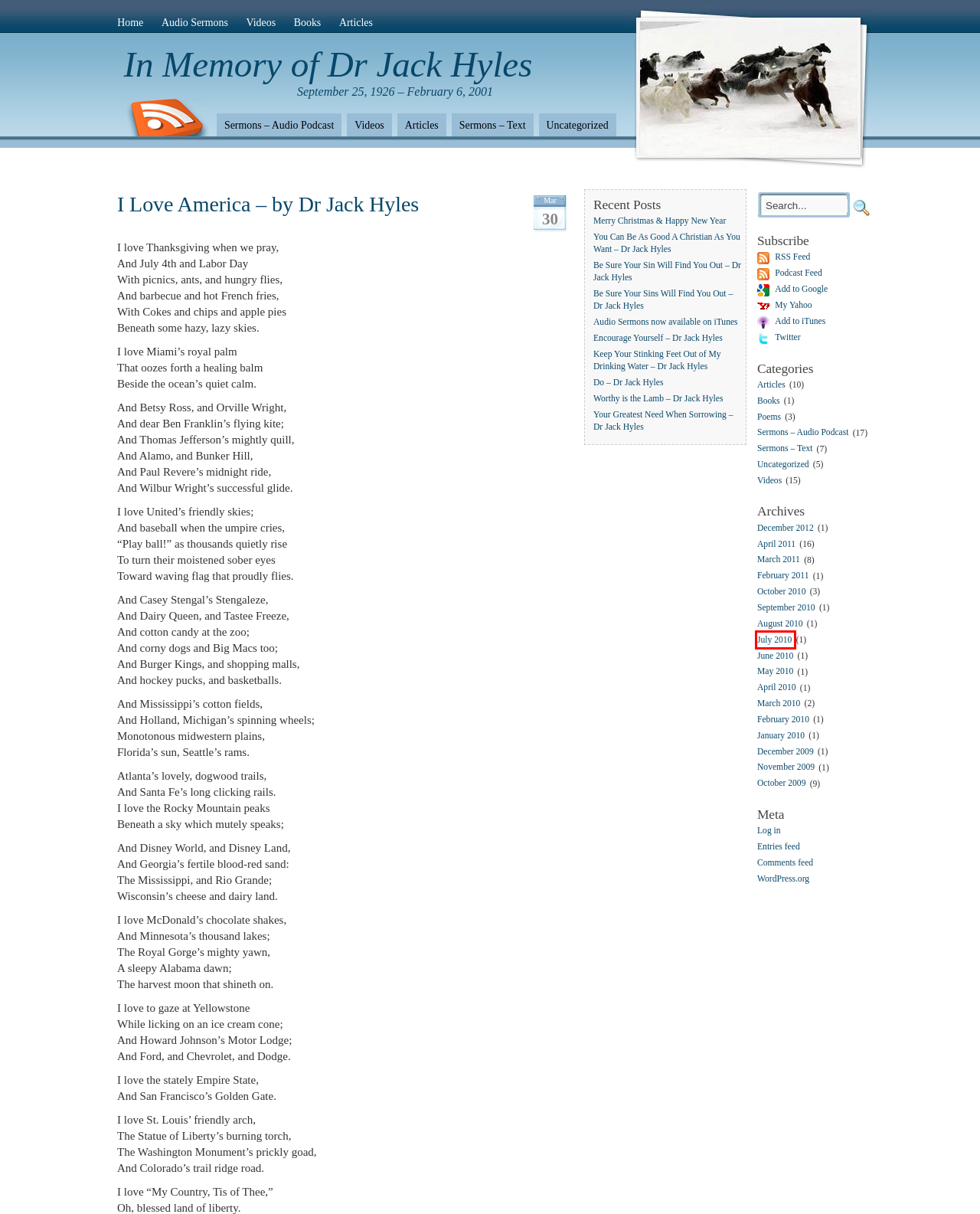You have been given a screenshot of a webpage, where a red bounding box surrounds a UI element. Identify the best matching webpage description for the page that loads after the element in the bounding box is clicked. Options include:
A. March | 2010 | In Memory of Dr Jack Hyles
B. Sermons – Text | In Memory of Dr Jack Hyles
C. Do – Dr Jack Hyles | In Memory of Dr Jack Hyles
D. February | 2010 | In Memory of Dr Jack Hyles
E. July | 2010 | In Memory of Dr Jack Hyles
F. Articles | In Memory of Dr Jack Hyles
G. November | 2009 | In Memory of Dr Jack Hyles
H. Blog Tool, Publishing Platform, and CMS – WordPress.org

E